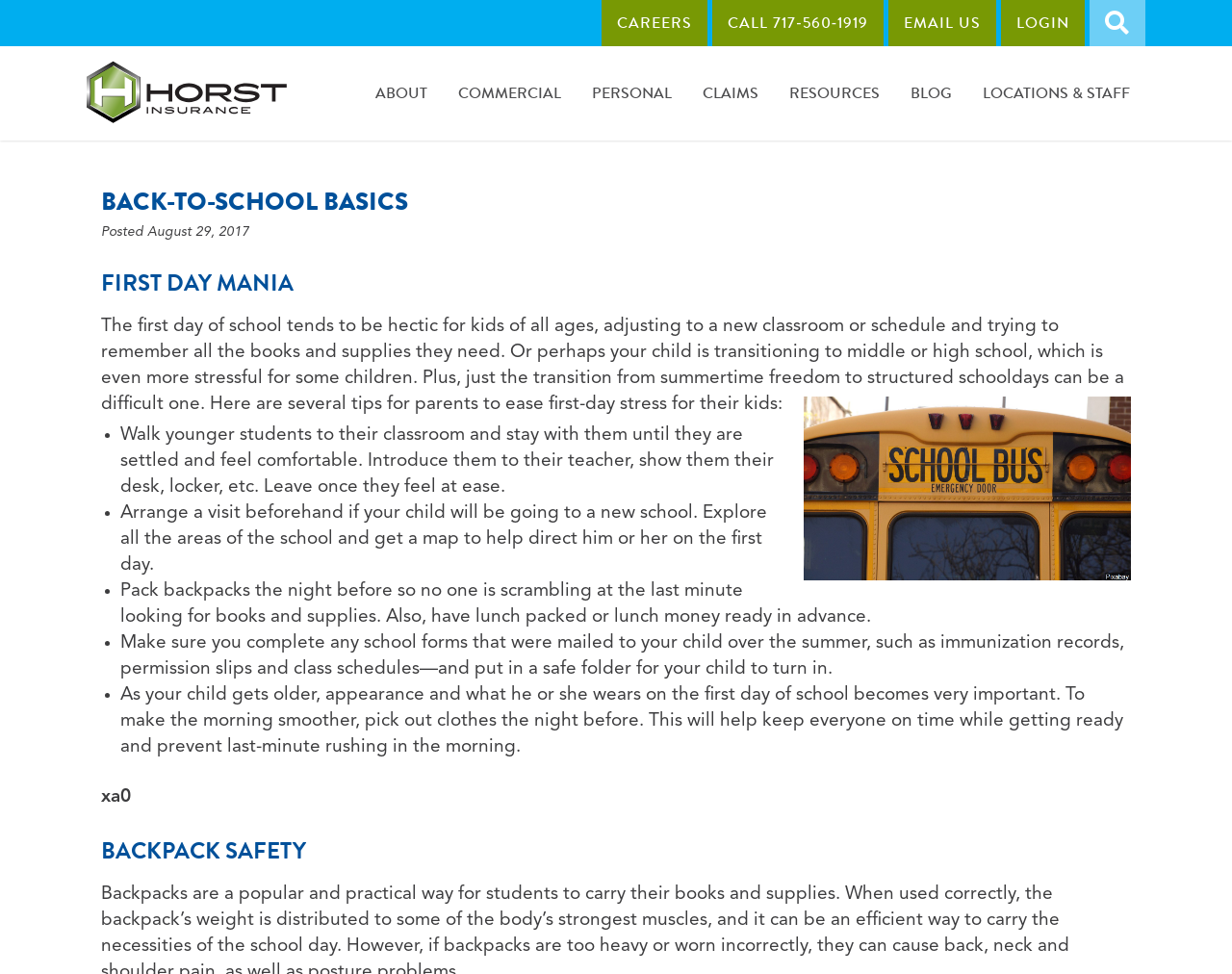What is the first day of school like for kids?
From the details in the image, answer the question comprehensively.

The webpage describes the first day of school as hectic for kids of all ages, adjusting to a new classroom or schedule and trying to remember all the books and supplies they need.